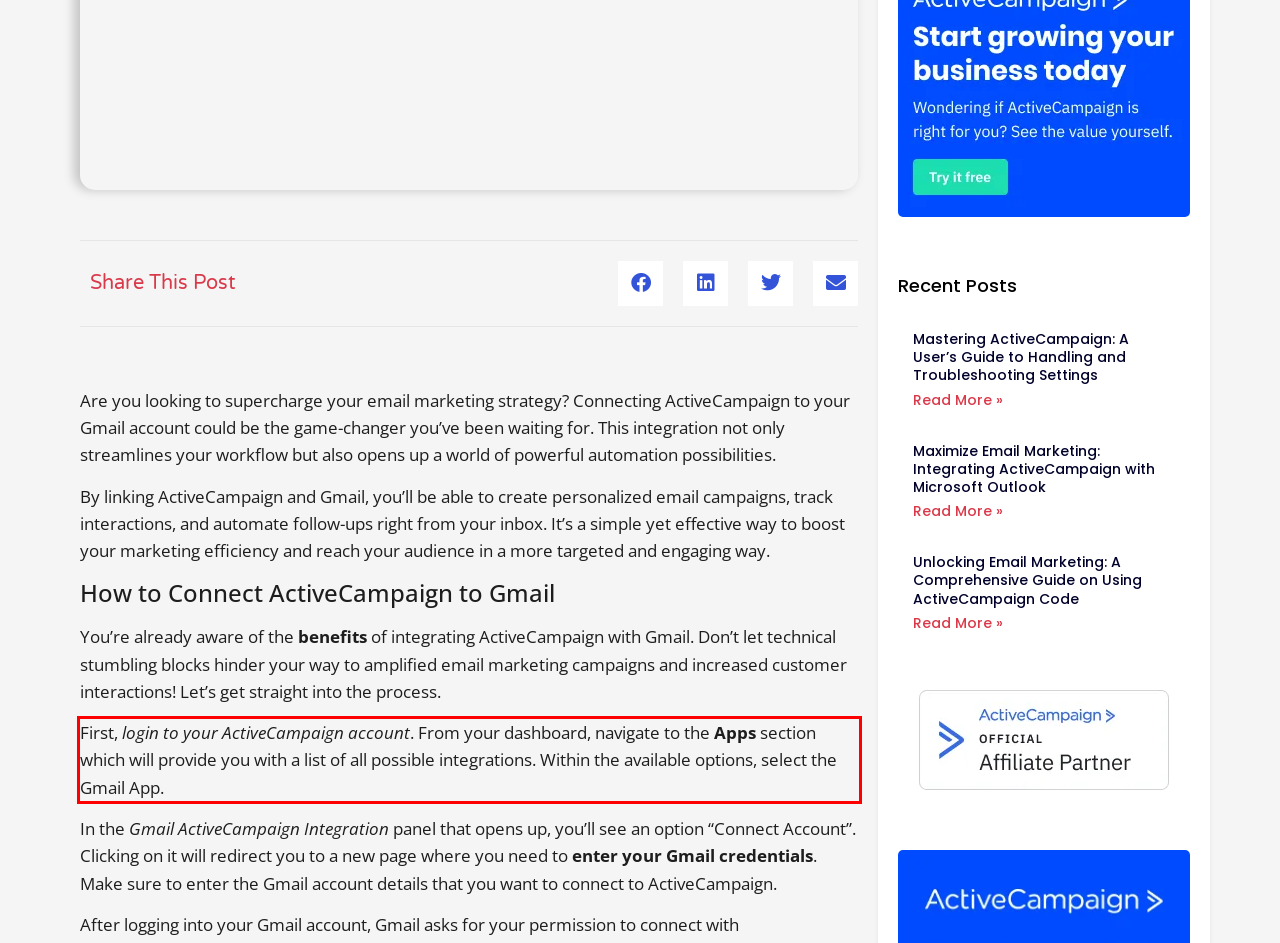Inspect the webpage screenshot that has a red bounding box and use OCR technology to read and display the text inside the red bounding box.

First, login to your ActiveCampaign account. From your dashboard, navigate to the Apps section which will provide you with a list of all possible integrations. Within the available options, select the Gmail App.